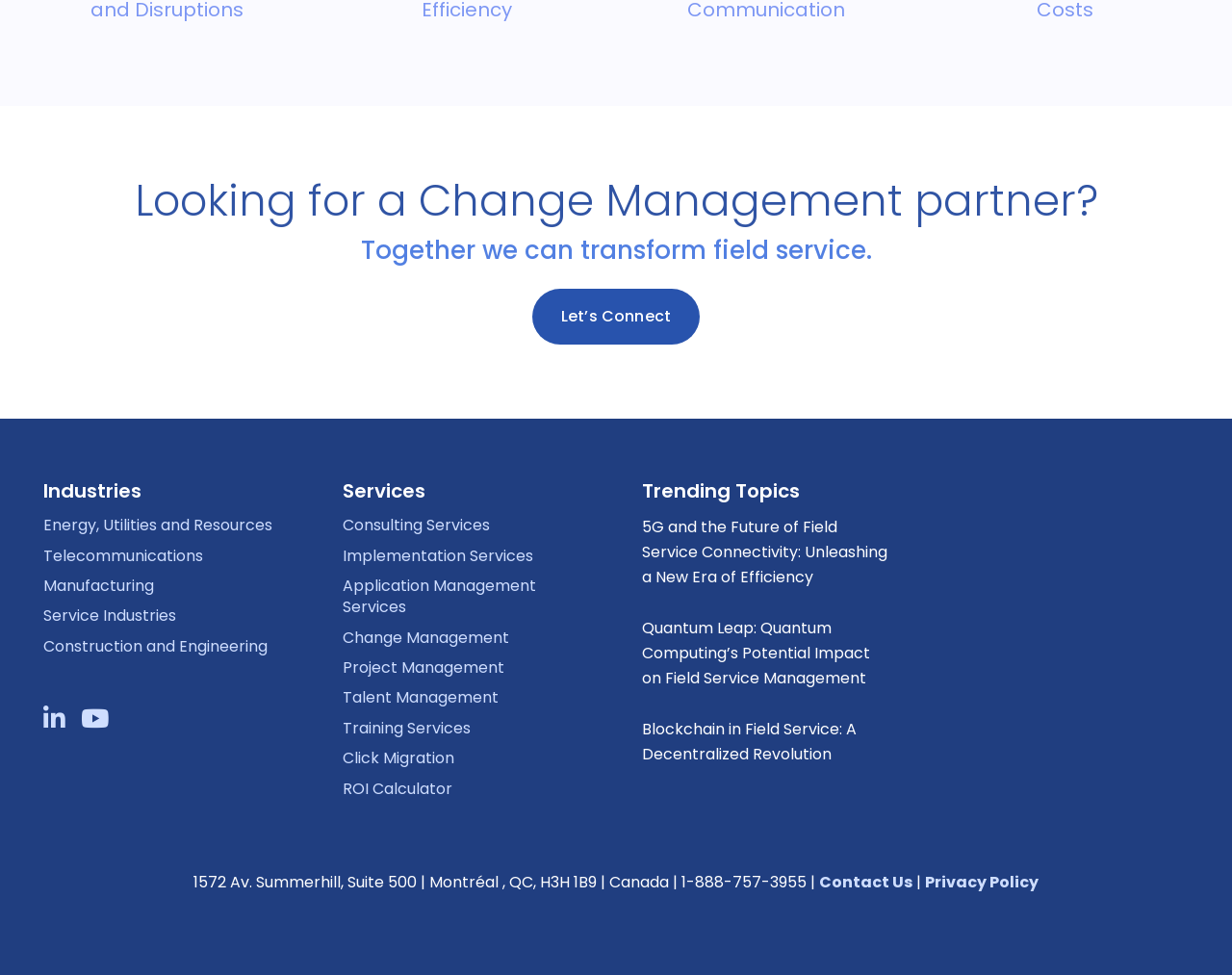Determine the bounding box coordinates of the UI element described below. Use the format (top-left x, top-left y, bottom-right x, bottom-right y) with floating point numbers between 0 and 1: Energy, Utilities and Resources

[0.035, 0.527, 0.221, 0.55]